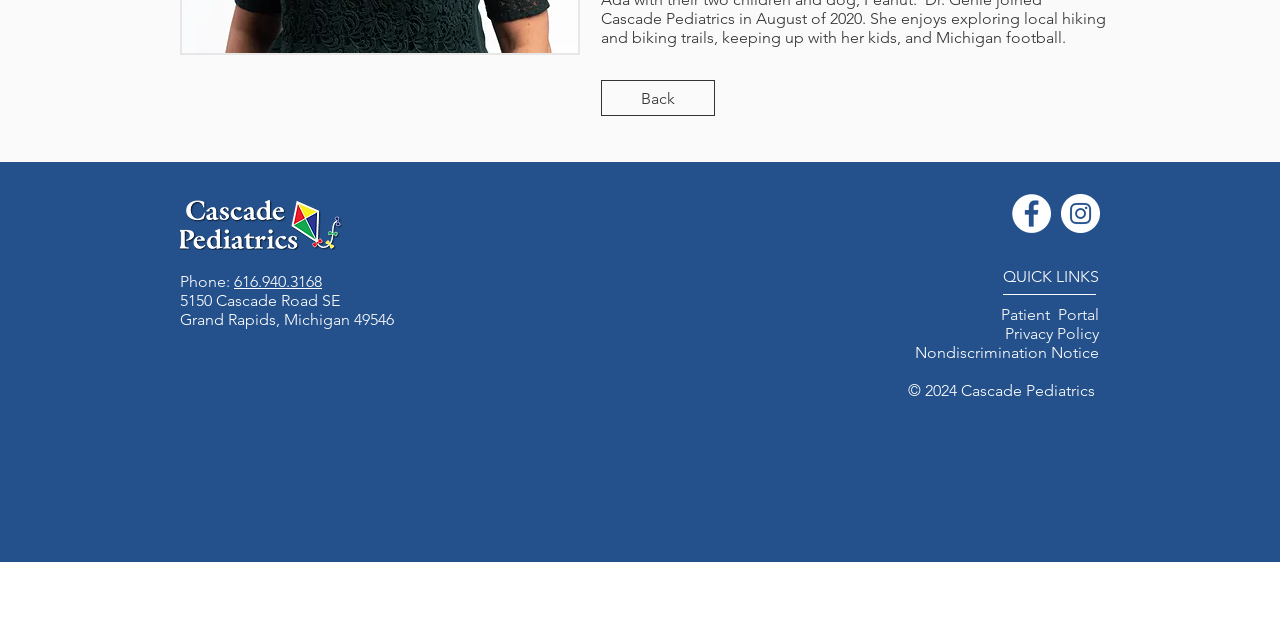Please determine the bounding box of the UI element that matches this description: aria-label="Facebook". The coordinates should be given as (top-left x, top-left y, bottom-right x, bottom-right y), with all values between 0 and 1.

[0.791, 0.303, 0.821, 0.364]